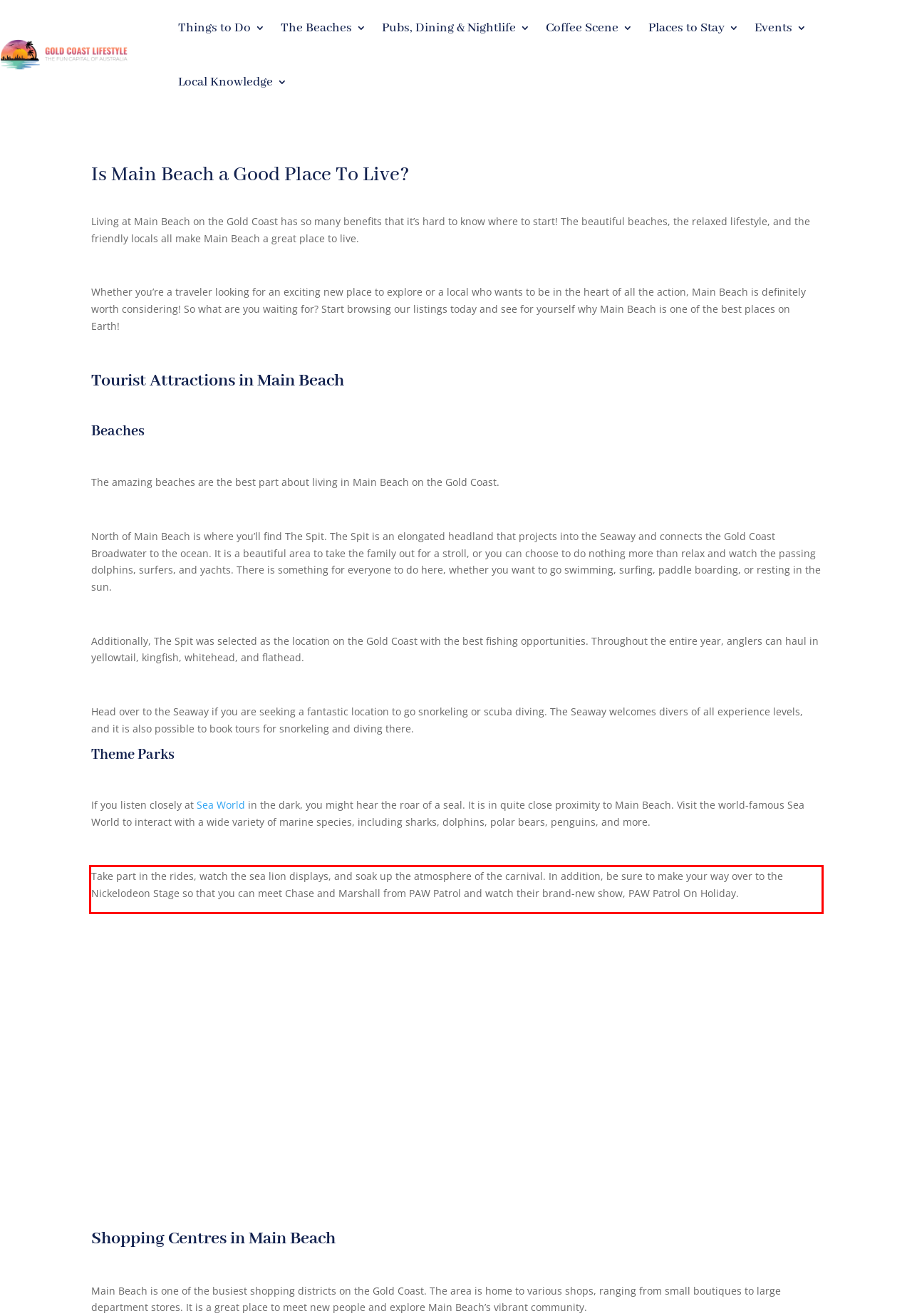Given a screenshot of a webpage, identify the red bounding box and perform OCR to recognize the text within that box.

Take part in the rides, watch the sea lion displays, and soak up the atmosphere of the carnival. In addition, be sure to make your way over to the Nickelodeon Stage so that you can meet Chase and Marshall from PAW Patrol and watch their brand-new show, PAW Patrol On Holiday.